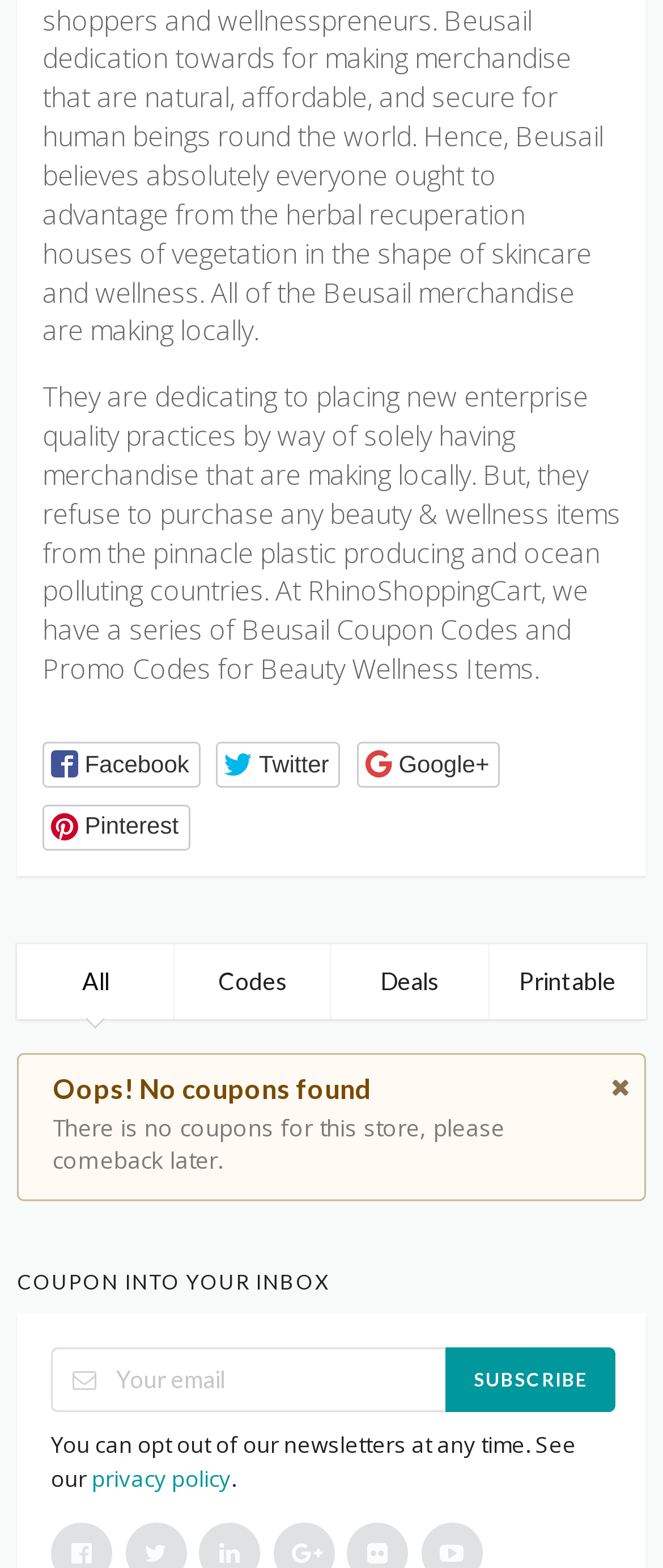Using the information shown in the image, answer the question with as much detail as possible: What is the current status of coupons for this store?

According to the StaticText element, it says 'Oops! No coupons found' and 'There is no coupons for this store, please comeback later.', indicating that there are currently no coupons available for this store.